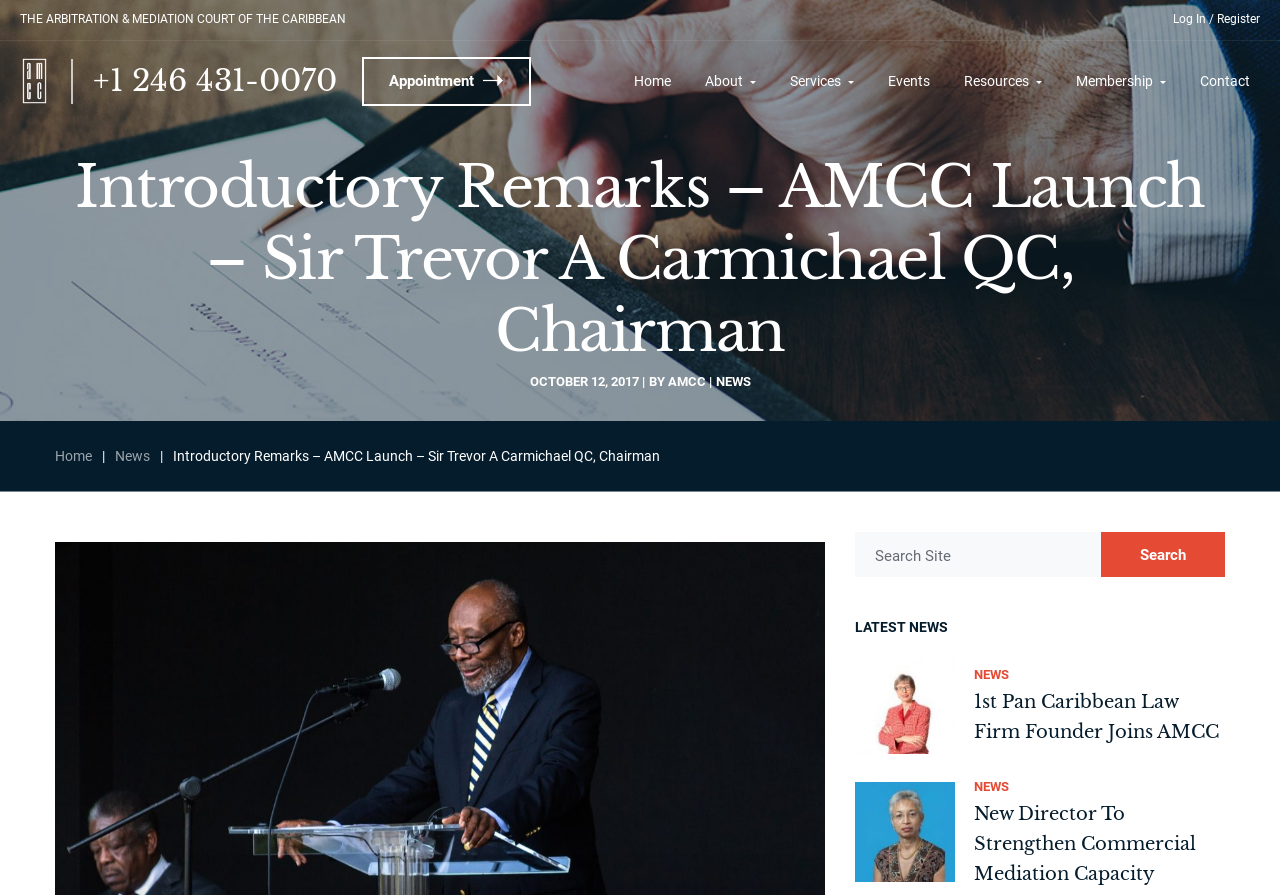Generate a thorough caption that explains the contents of the webpage.

The webpage is about the Arbitration & Mediation Court of the Caribbean (AMCC) and features an introductory remarks section by Sir Trevor A Carmichael QC, Chairman. At the top, there is a logo on the left and a login/register section on the right. Below the logo, there is a contact information section with a phone number and an appointment link. 

The main navigation menu is located below the contact information section, with links to Home, About, Services, Events, Resources, Membership, and Contact. 

The main content area is divided into two sections. On the left, there is a section with a heading "Introductory Remarks – AMCC Launch – Sir Trevor A Carmichael QC, Chairman" followed by a brief description and links to AMCC and NEWS. Below this section, there are links to Home and News, separated by a vertical line.

On the right, there is a search bar with a search button and a heading "LATEST NEWS" above a list of news articles. Each news article has a title, a brief description, and an image. The news articles are stacked vertically, with the most recent one at the top.